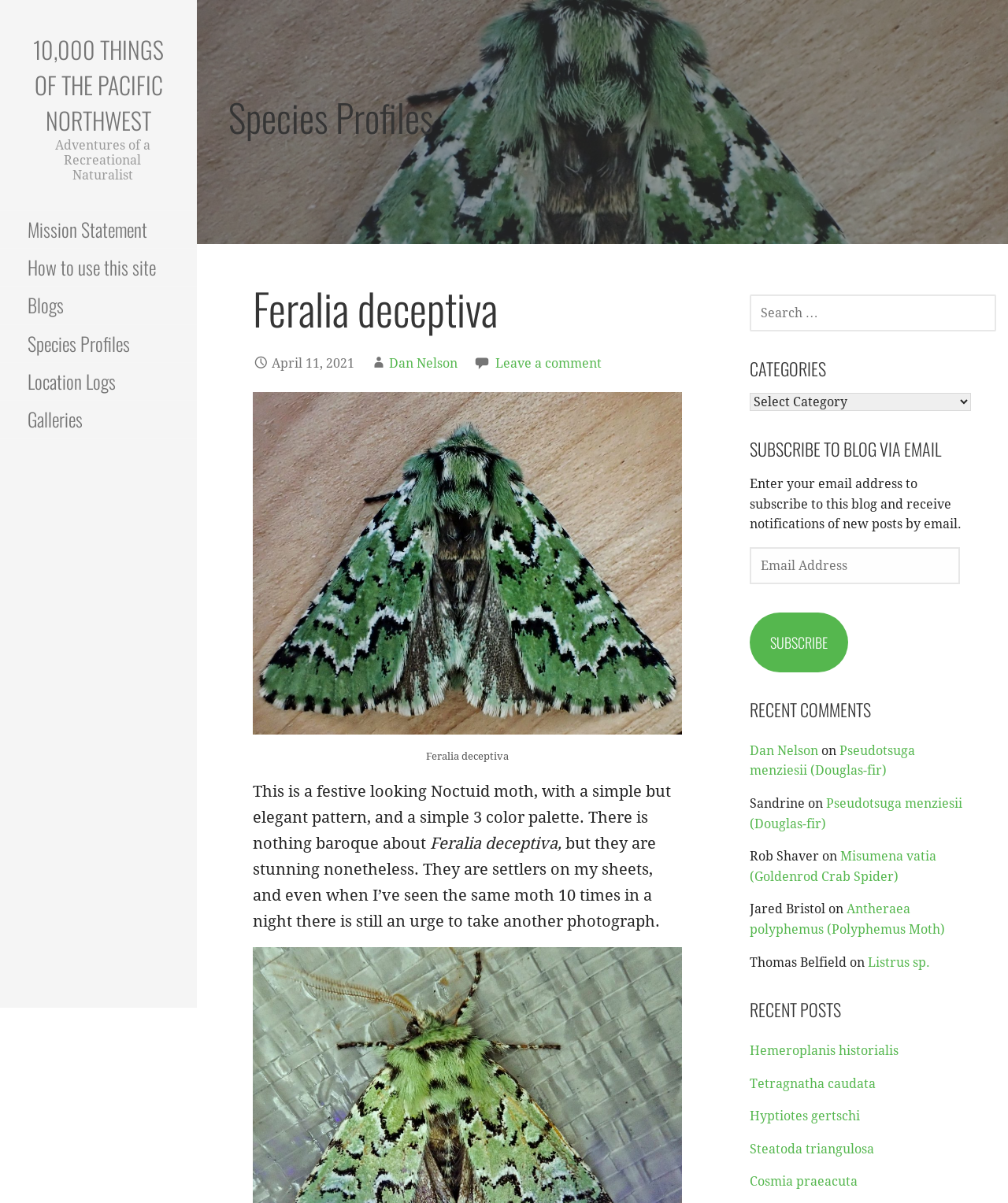Examine the image and give a thorough answer to the following question:
What is the purpose of the search box?

I found the answer by looking at the search box element and its label 'SEARCH FOR:' which indicates that it is used to search the website.